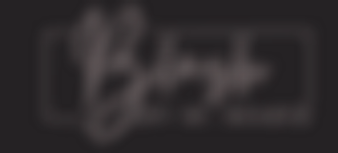Give a one-word or short-phrase answer to the following question: 
What type of occasions does the brand focus on?

Weddings and special occasions